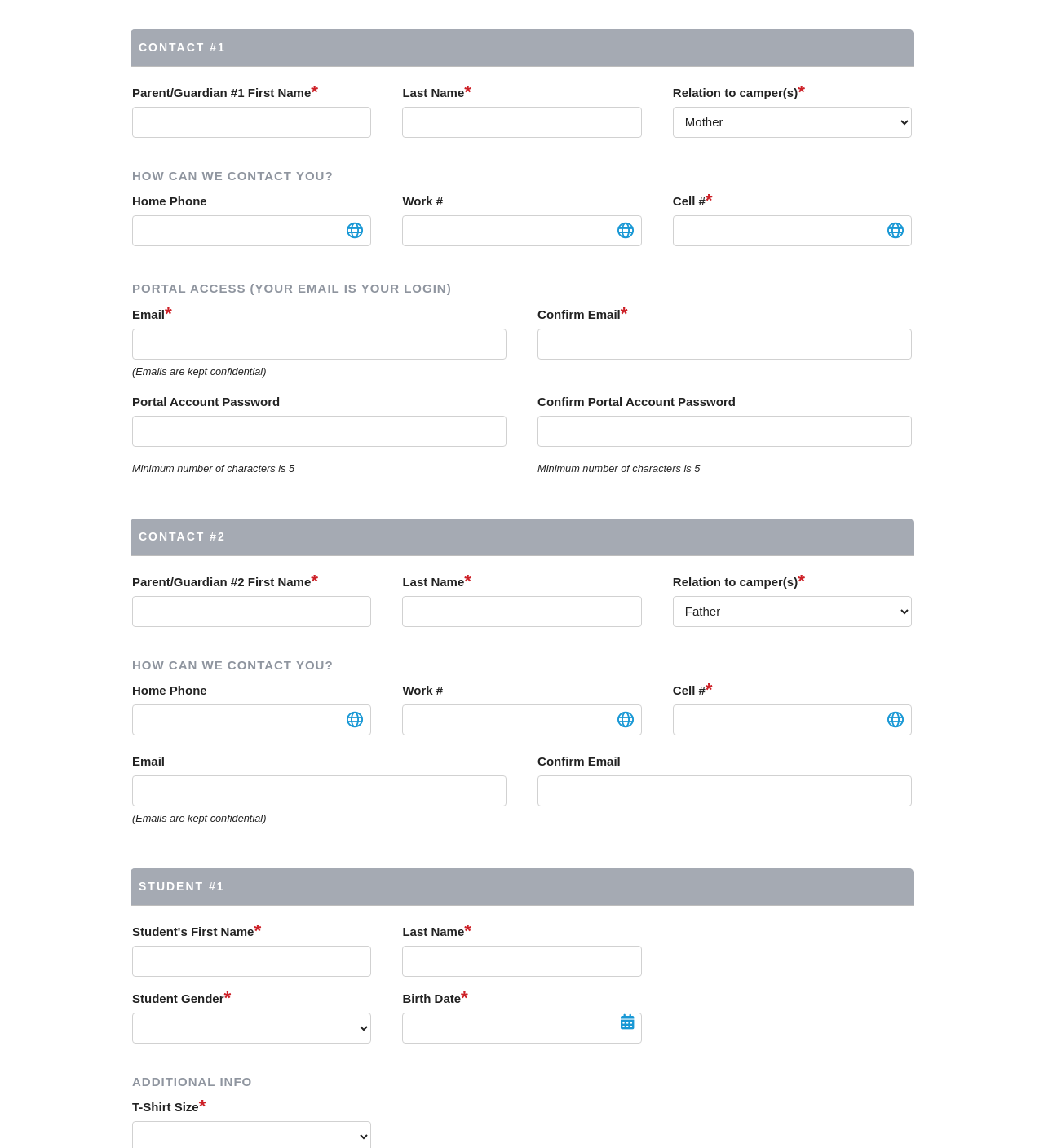Provide the bounding box coordinates of the HTML element this sentence describes: "FemaleMale".

[0.127, 0.882, 0.356, 0.909]